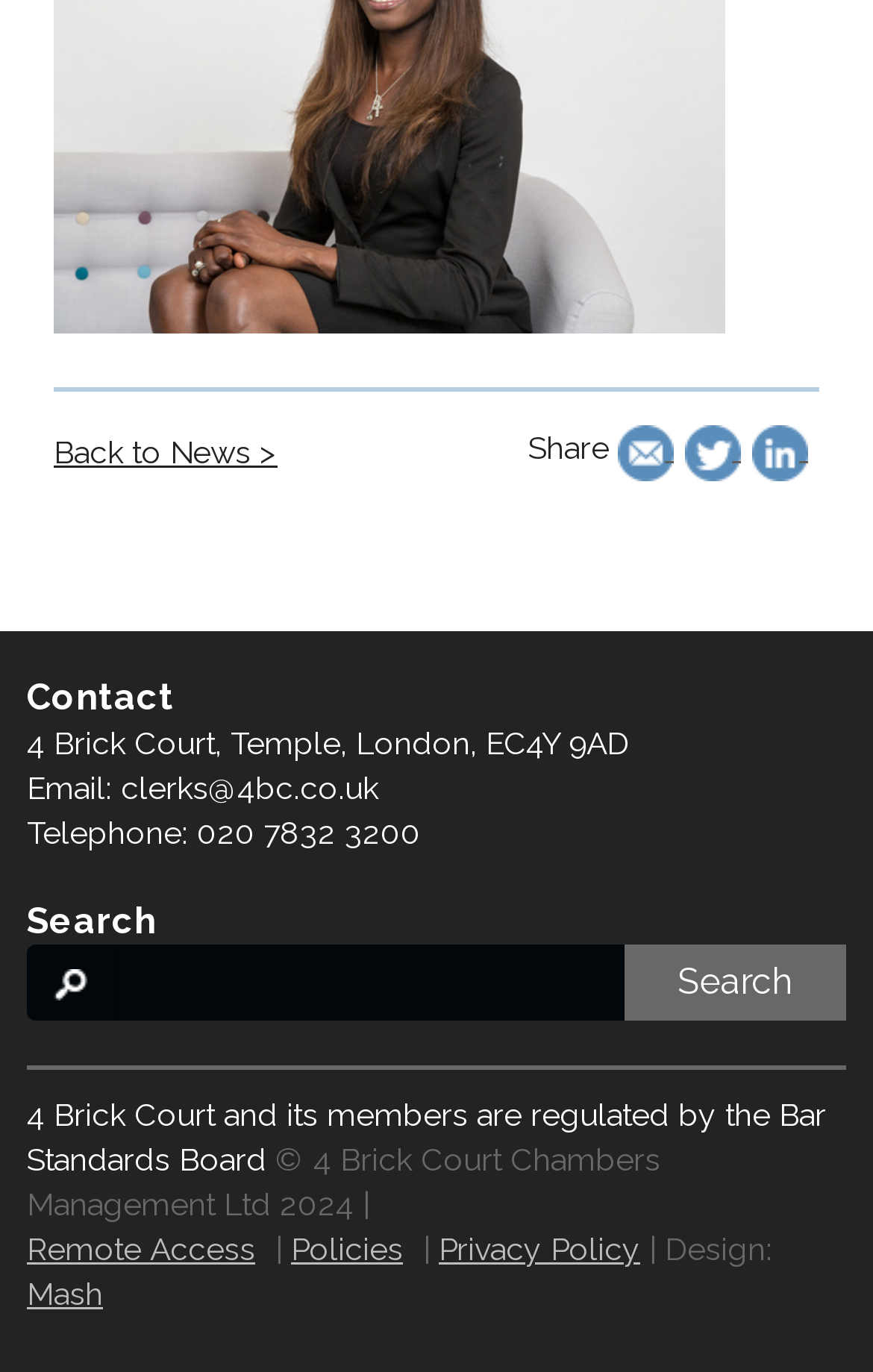Please reply with a single word or brief phrase to the question: 
What is the purpose of the textbox?

Search